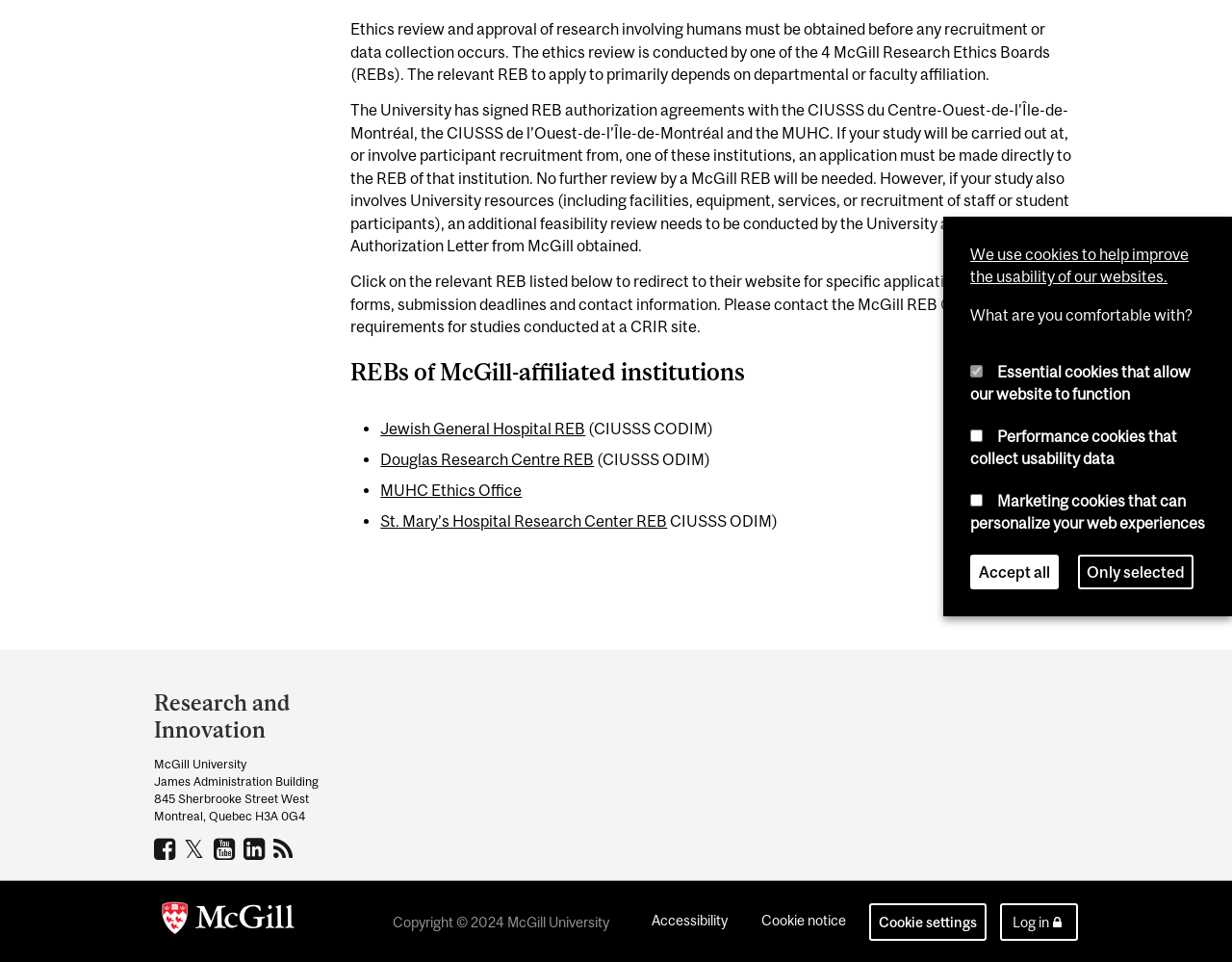From the webpage screenshot, predict the bounding box coordinates (top-left x, top-left y, bottom-right x, bottom-right y) for the UI element described here: MUHC Ethics Office

[0.309, 0.501, 0.424, 0.519]